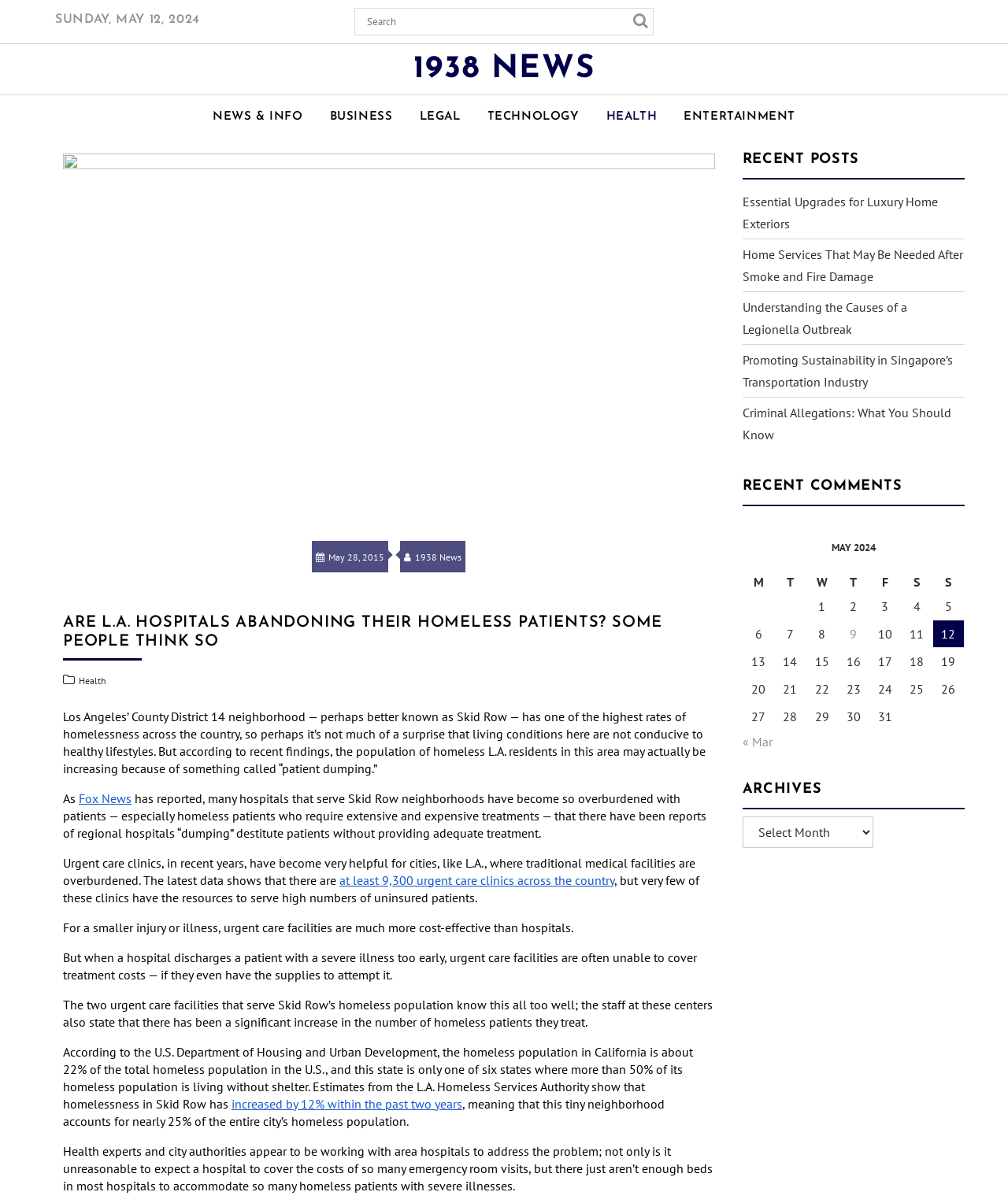Pinpoint the bounding box coordinates of the element that must be clicked to accomplish the following instruction: "search for something". The coordinates should be in the format of four float numbers between 0 and 1, i.e., [left, top, right, bottom].

[0.352, 0.007, 0.648, 0.029]